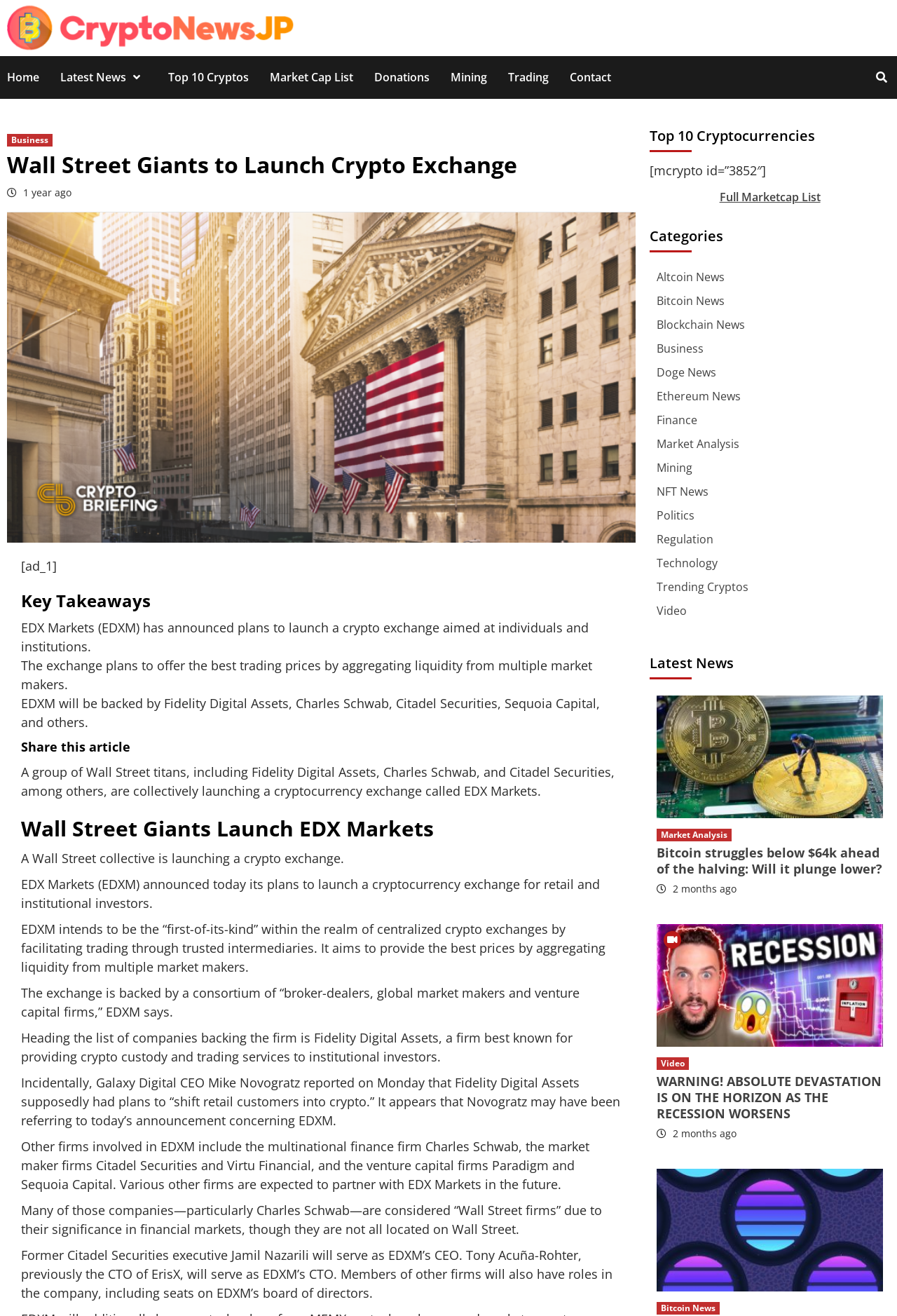Determine the bounding box coordinates of the clickable element to complete this instruction: "Click on Home". Provide the coordinates in the format of four float numbers between 0 and 1, [left, top, right, bottom].

[0.008, 0.043, 0.067, 0.075]